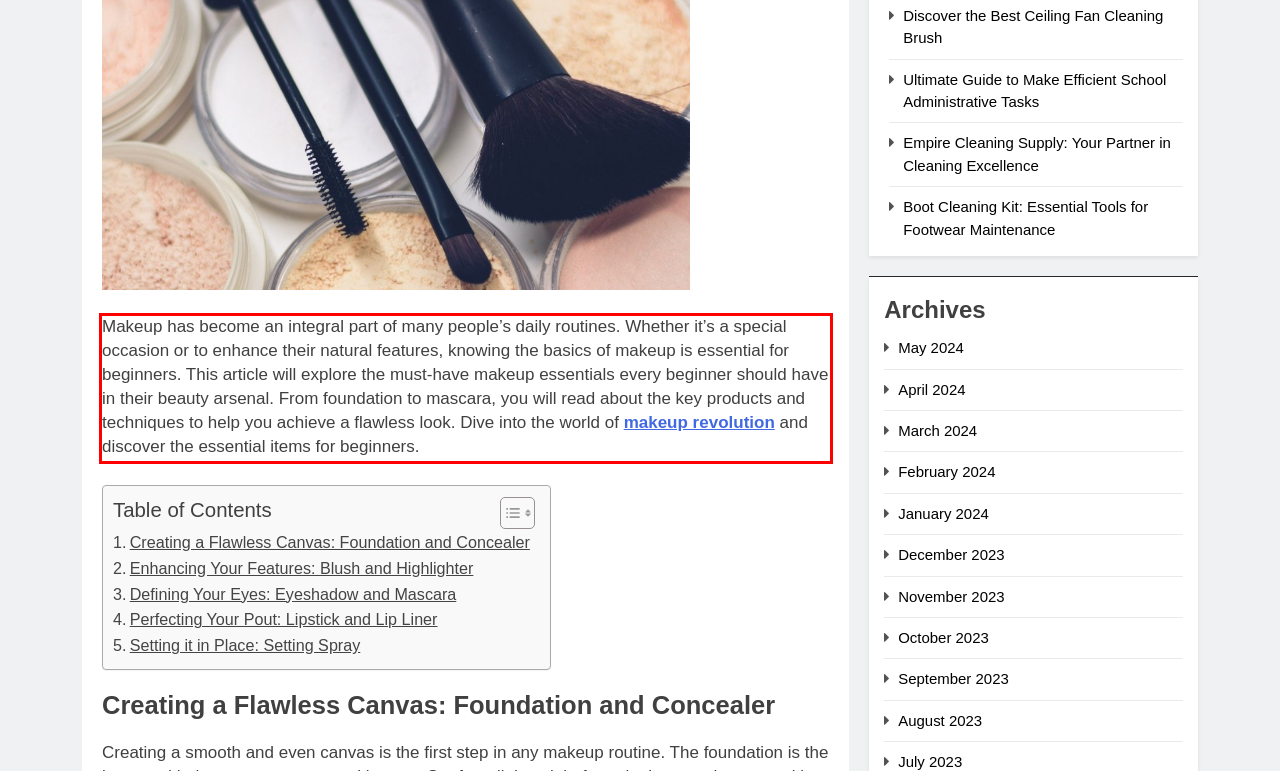View the screenshot of the webpage and identify the UI element surrounded by a red bounding box. Extract the text contained within this red bounding box.

Makeup has become an integral part of many people’s daily routines. Whether it’s a special occasion or to enhance their natural features, knowing the basics of makeup is essential for beginners. This article will explore the must-have makeup essentials every beginner should have in their beauty arsenal. From foundation to mascara, you will read about the key products and techniques to help you achieve a flawless look. Dive into the world of makeup revolution and discover the essential items for beginners.